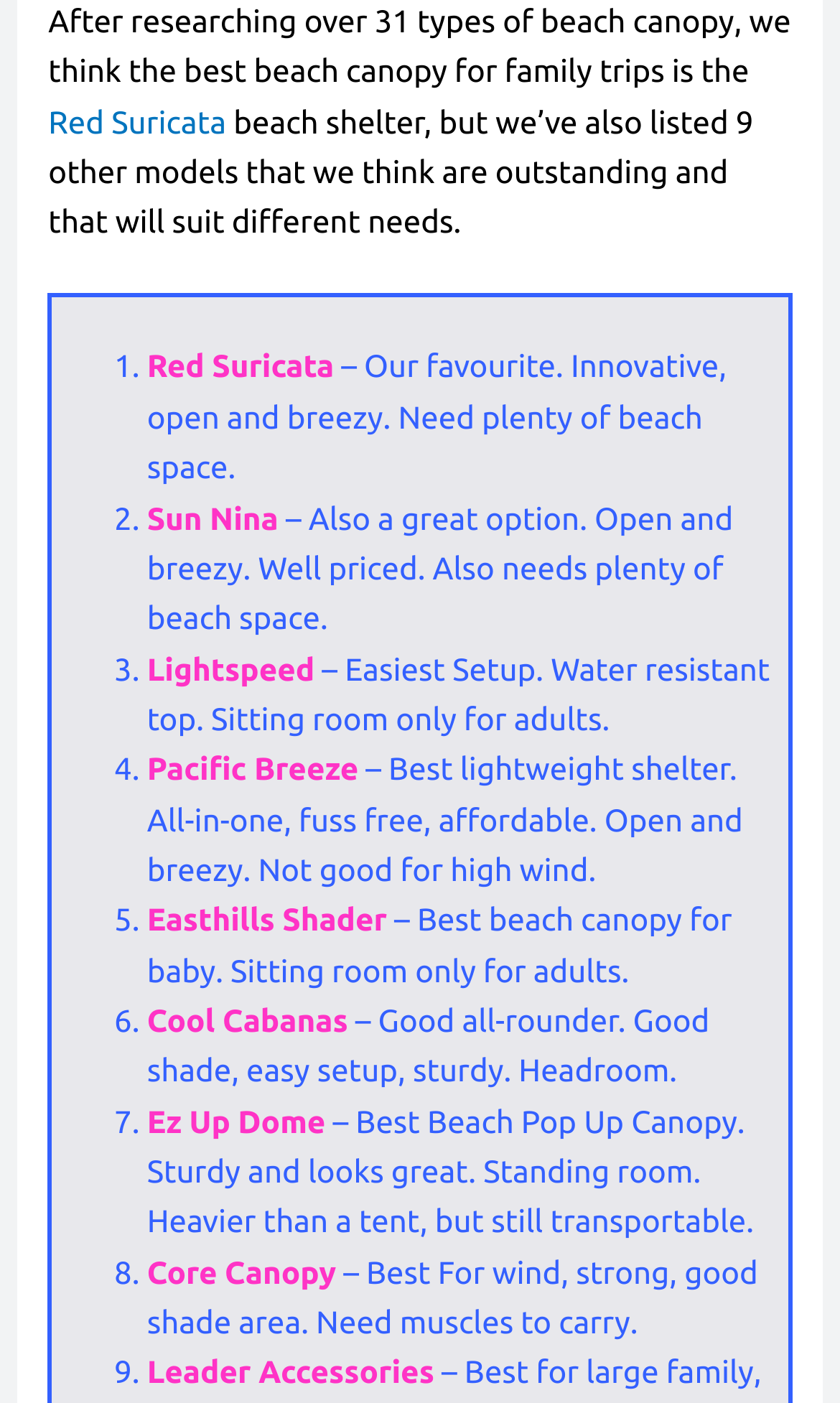What is the main feature of the Lightspeed beach canopy?
Using the details from the image, give an elaborate explanation to answer the question.

According to the webpage, the Lightspeed beach canopy has the easiest setup, as mentioned in the description of the third listed model.